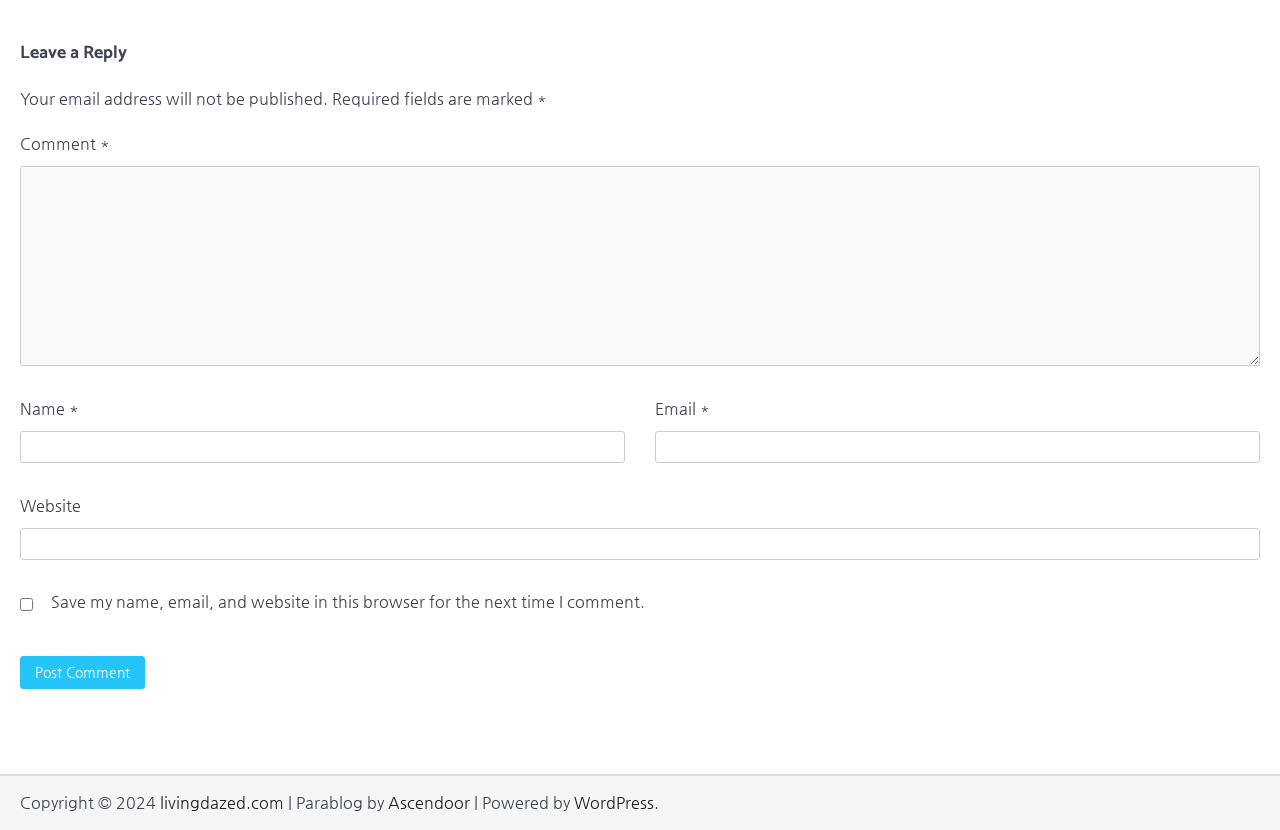Please analyze the image and provide a thorough answer to the question:
What is the copyright year of the website?

The copyright year can be found at the bottom of the webpage, where it is stated as 'Copyright © 2024'.